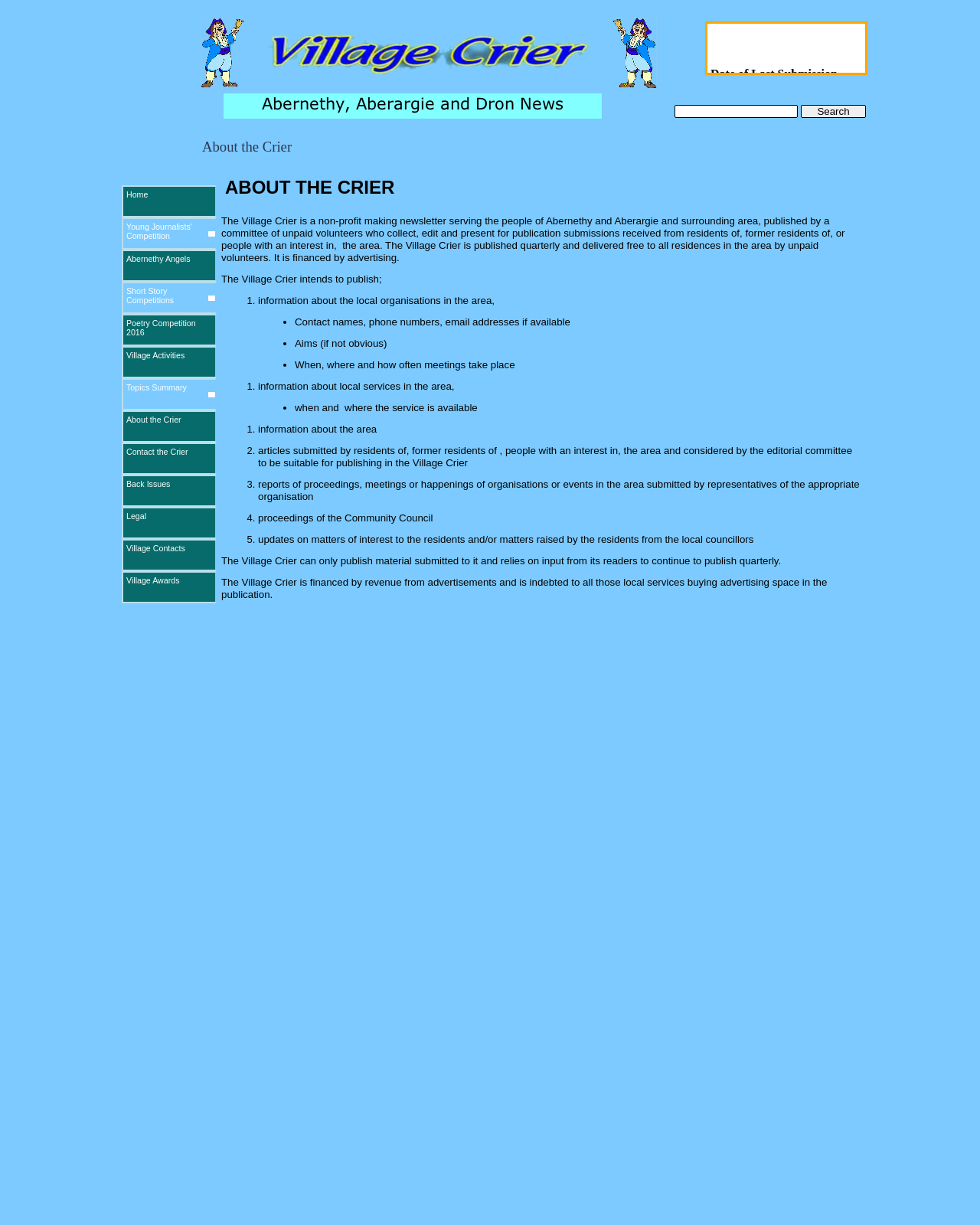How often is the newsletter published?
Please provide a detailed and comprehensive answer to the question.

The frequency of publication can be found in the text on the page, which states that 'The Village Crier is published quarterly and delivered free to all residences in the area by unpaid volunteers.'